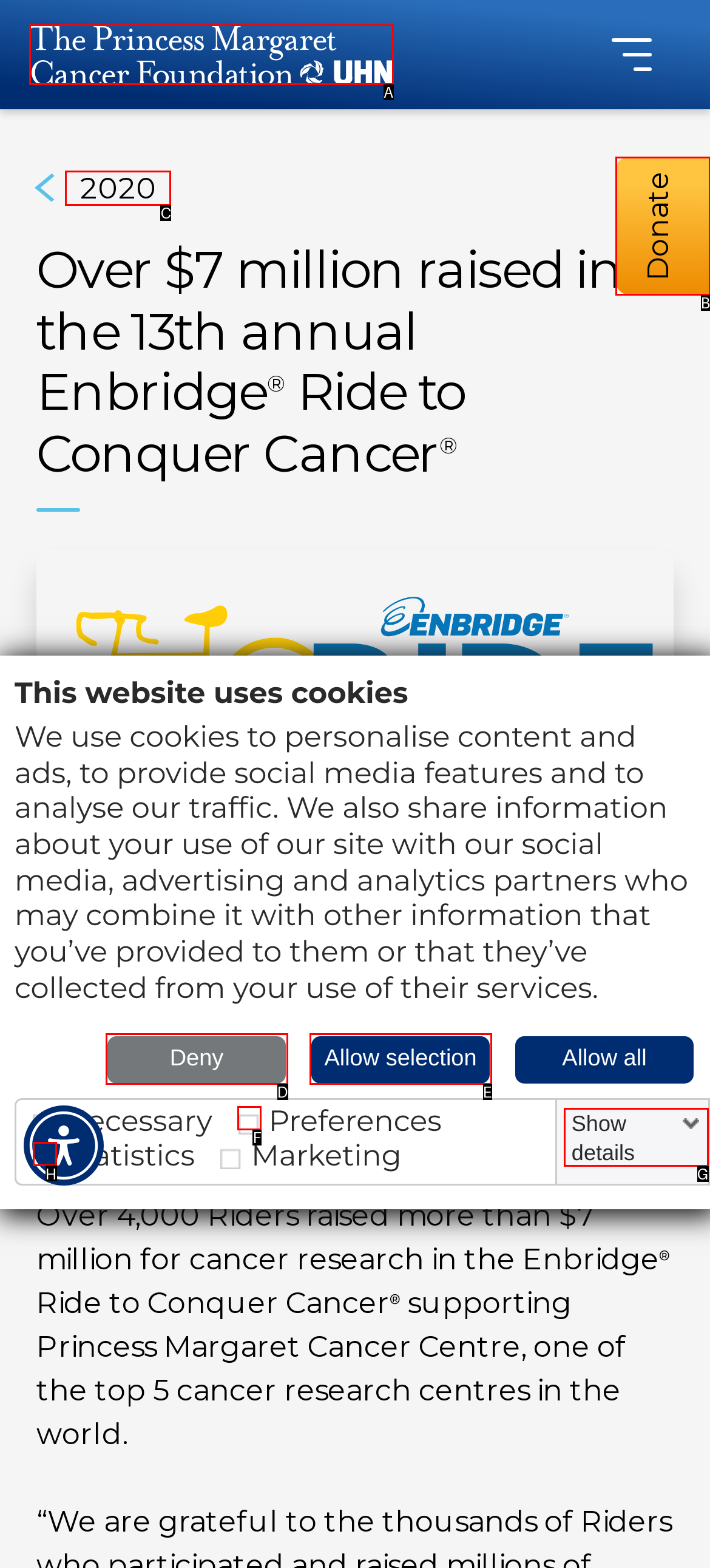Choose the HTML element that should be clicked to accomplish the task: Click the link to view 2020 details. Answer with the letter of the chosen option.

C